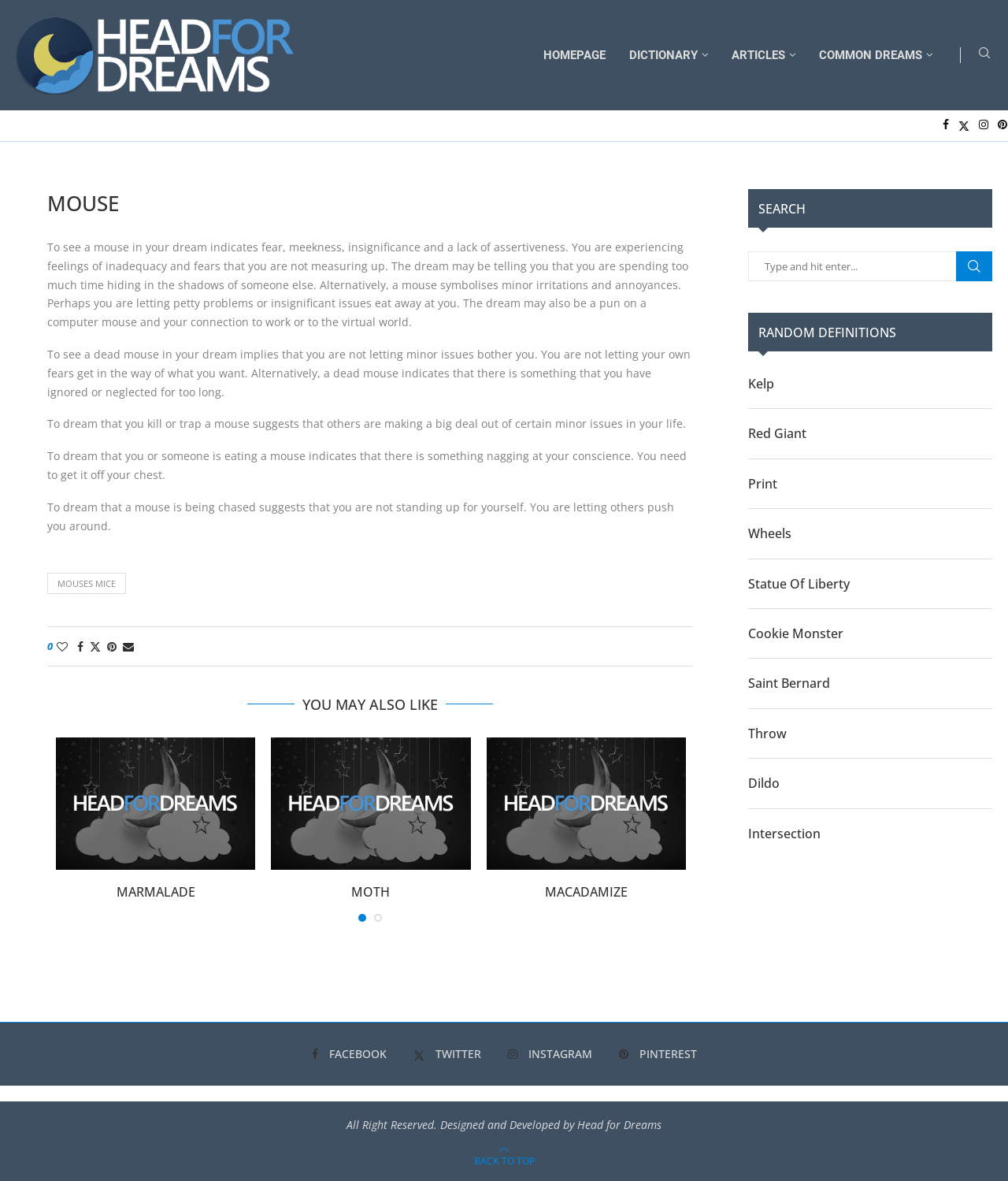Based on the provided description, "?????? ?????? ????????????", find the bounding box of the corresponding UI element in the screenshot.

None